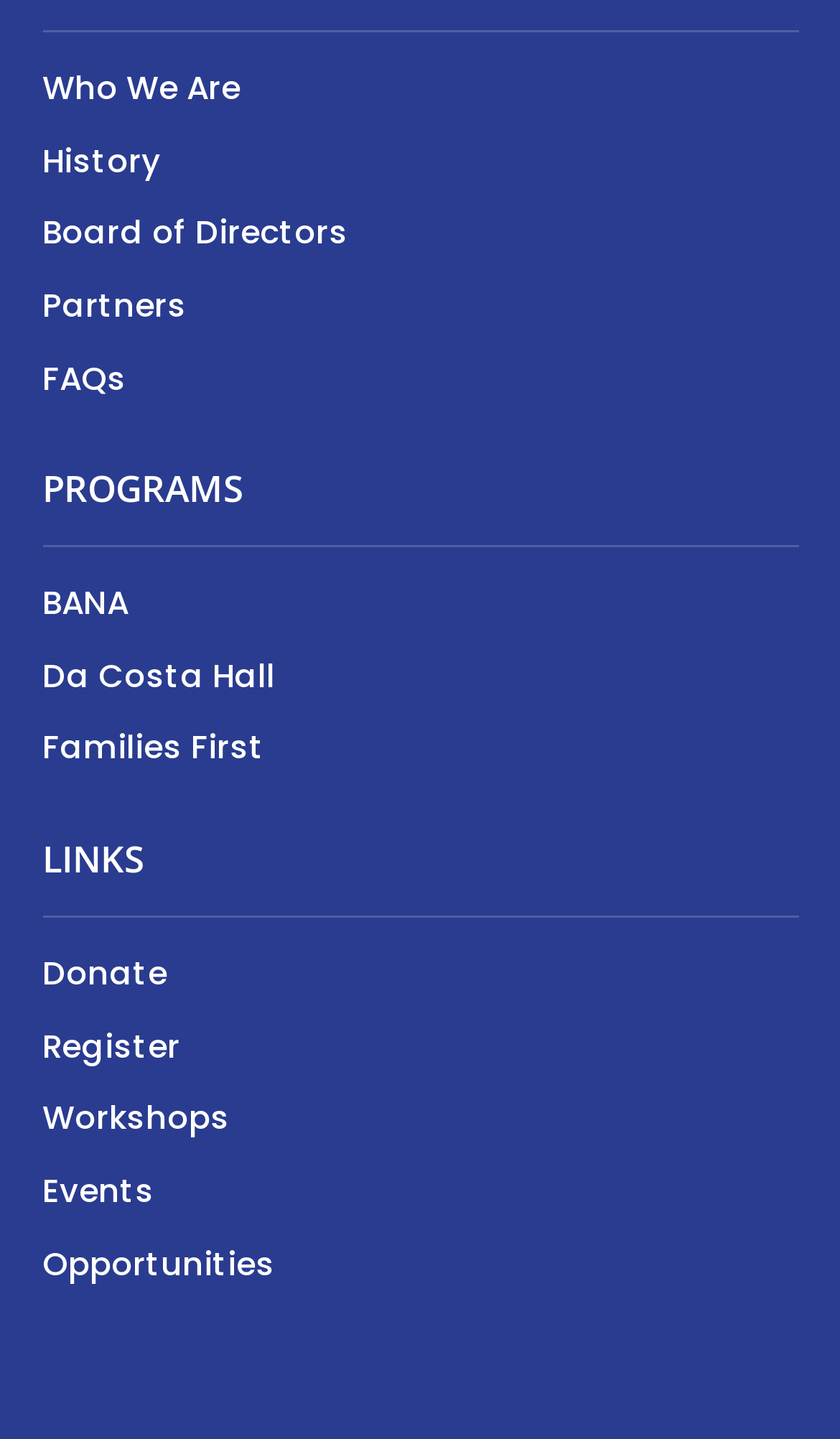Identify the bounding box coordinates for the UI element mentioned here: "Families First". Provide the coordinates as four float values between 0 and 1, i.e., [left, top, right, bottom].

[0.05, 0.504, 0.314, 0.535]